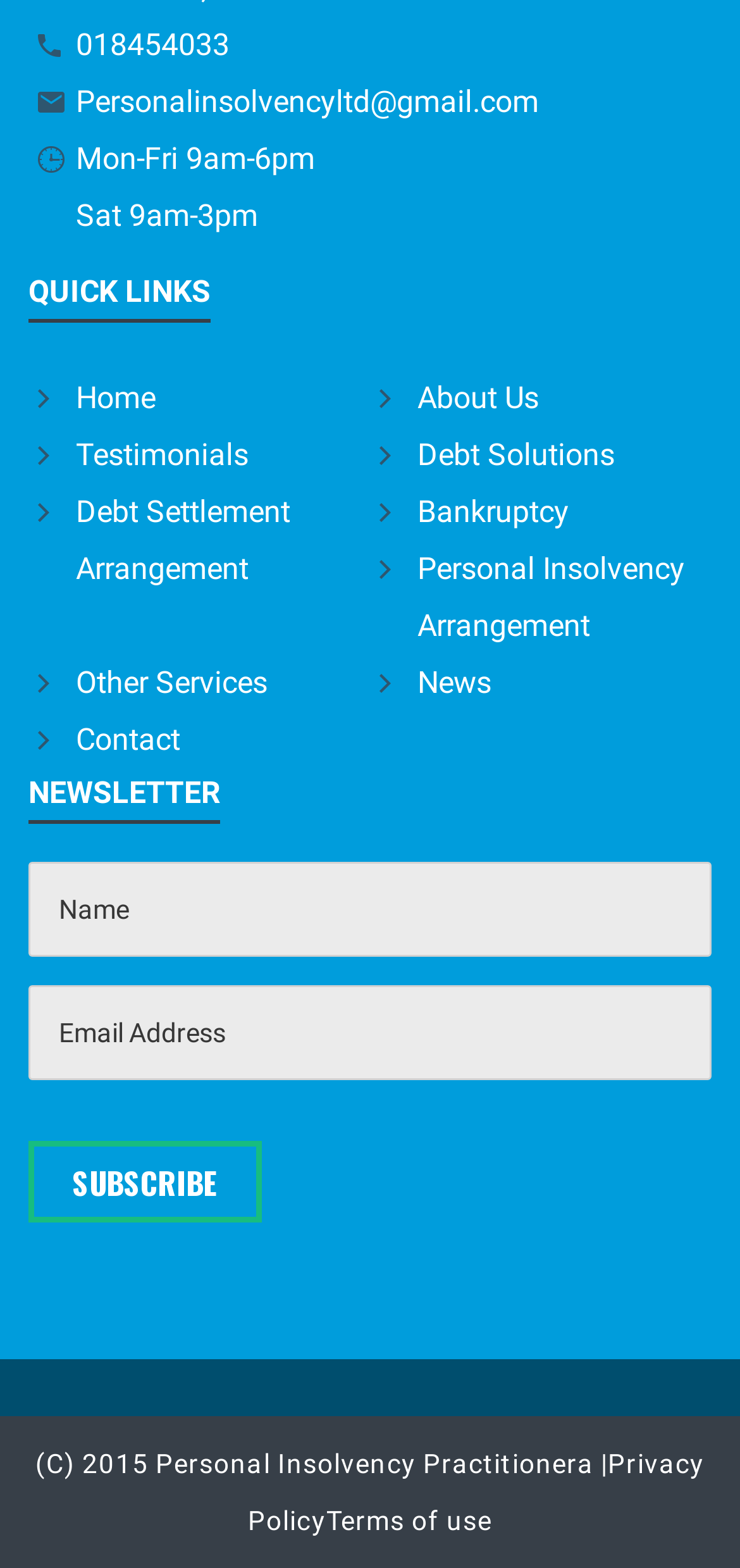Examine the image carefully and respond to the question with a detailed answer: 
How many links are there in the QUICK LINKS section?

I counted the number of link elements under the QUICK LINKS section, which are Home, About Us, Testimonials, Debt Solutions, Debt Settlement Arrangement, Bankruptcy, Personal Insolvency Arrangement, Other Services, and News.